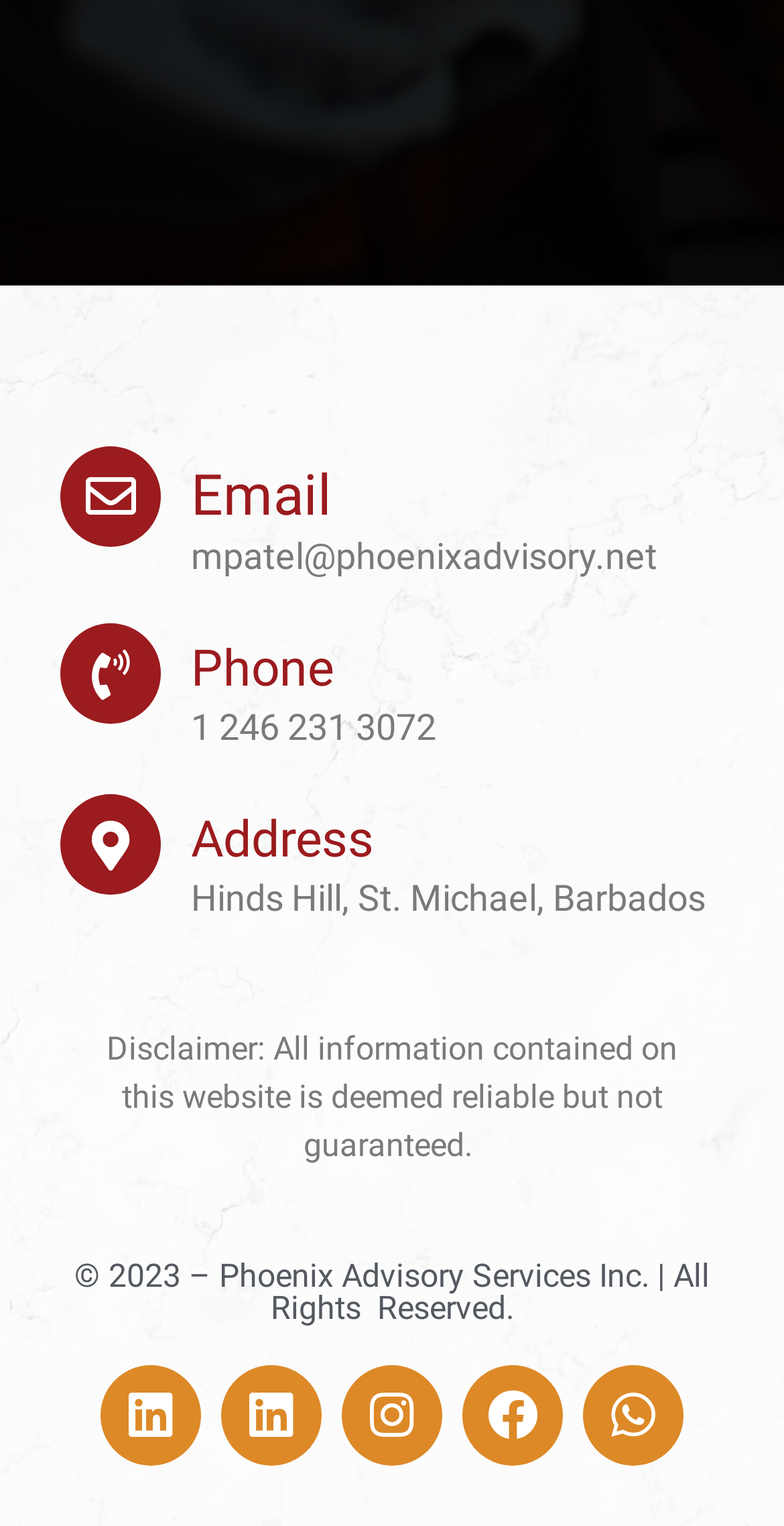Please indicate the bounding box coordinates for the clickable area to complete the following task: "View Address". The coordinates should be specified as four float numbers between 0 and 1, i.e., [left, top, right, bottom].

[0.244, 0.531, 0.923, 0.571]